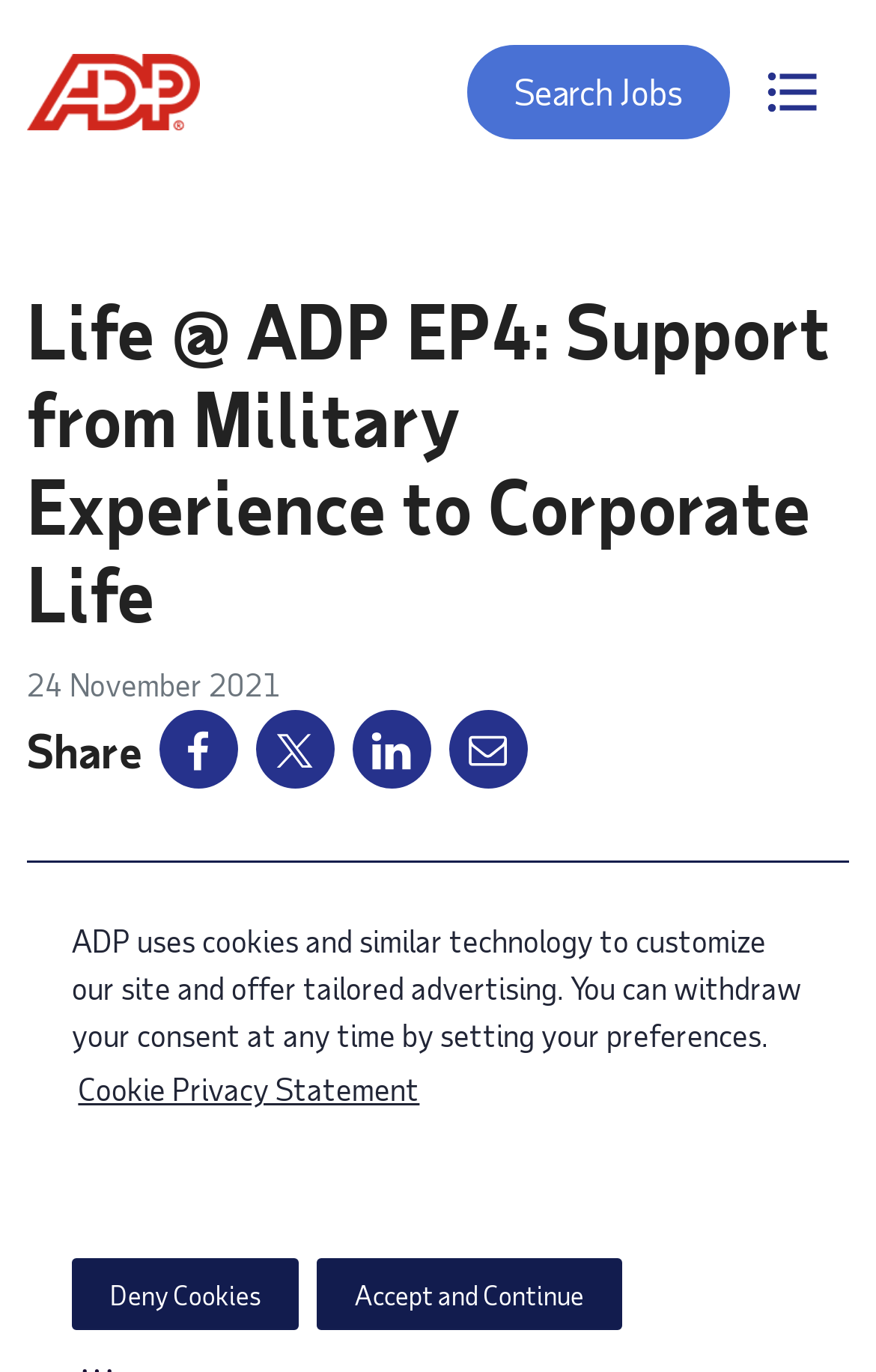Based on the image, please respond to the question with as much detail as possible:
What is the date of the podcast?

I found the date of the podcast by looking at the time element within the header section, which contains the static text '24 November 2021'.